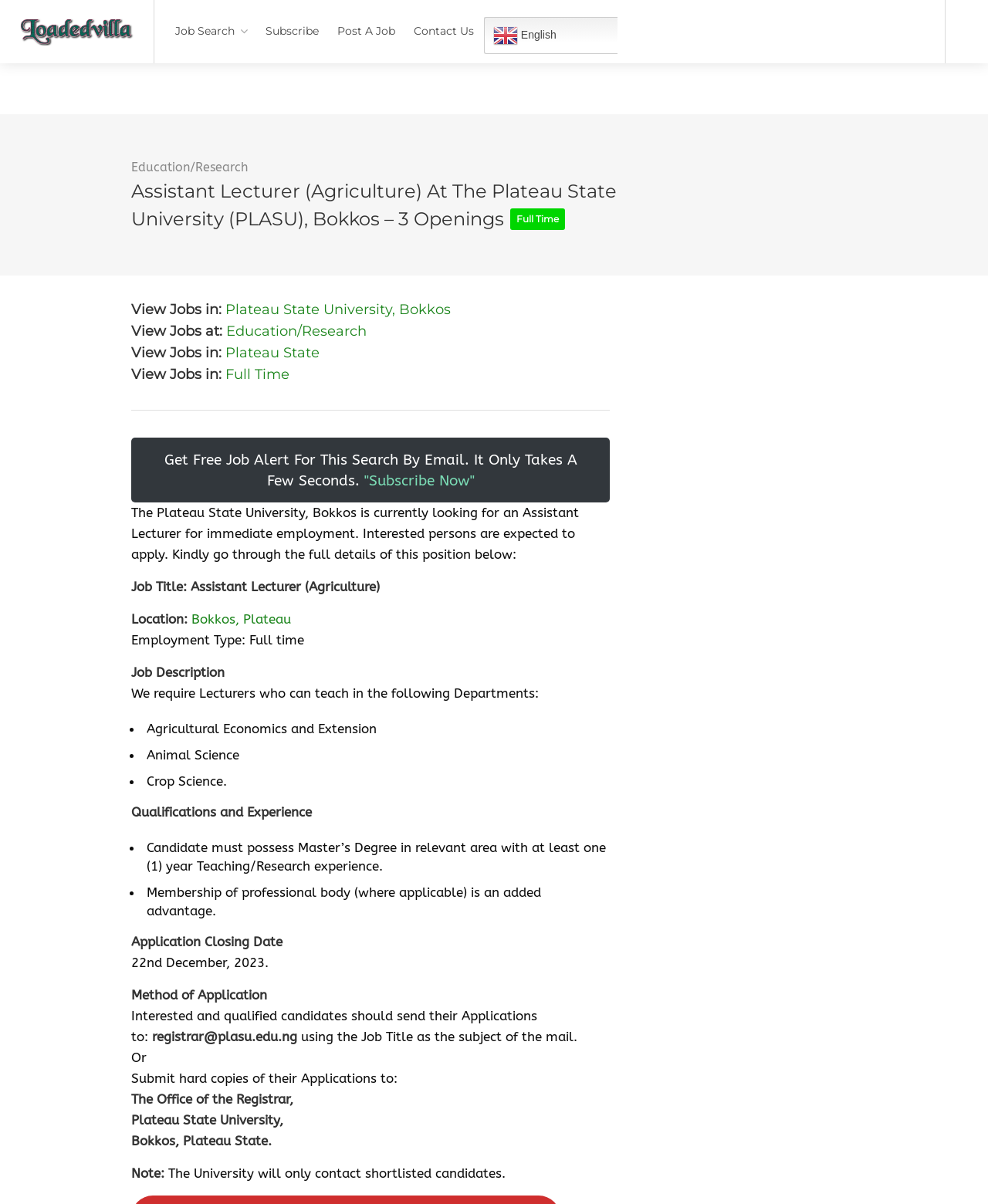Locate the bounding box coordinates of the element's region that should be clicked to carry out the following instruction: "Subscribe to job alerts". The coordinates need to be four float numbers between 0 and 1, i.e., [left, top, right, bottom].

[0.26, 0.014, 0.331, 0.038]